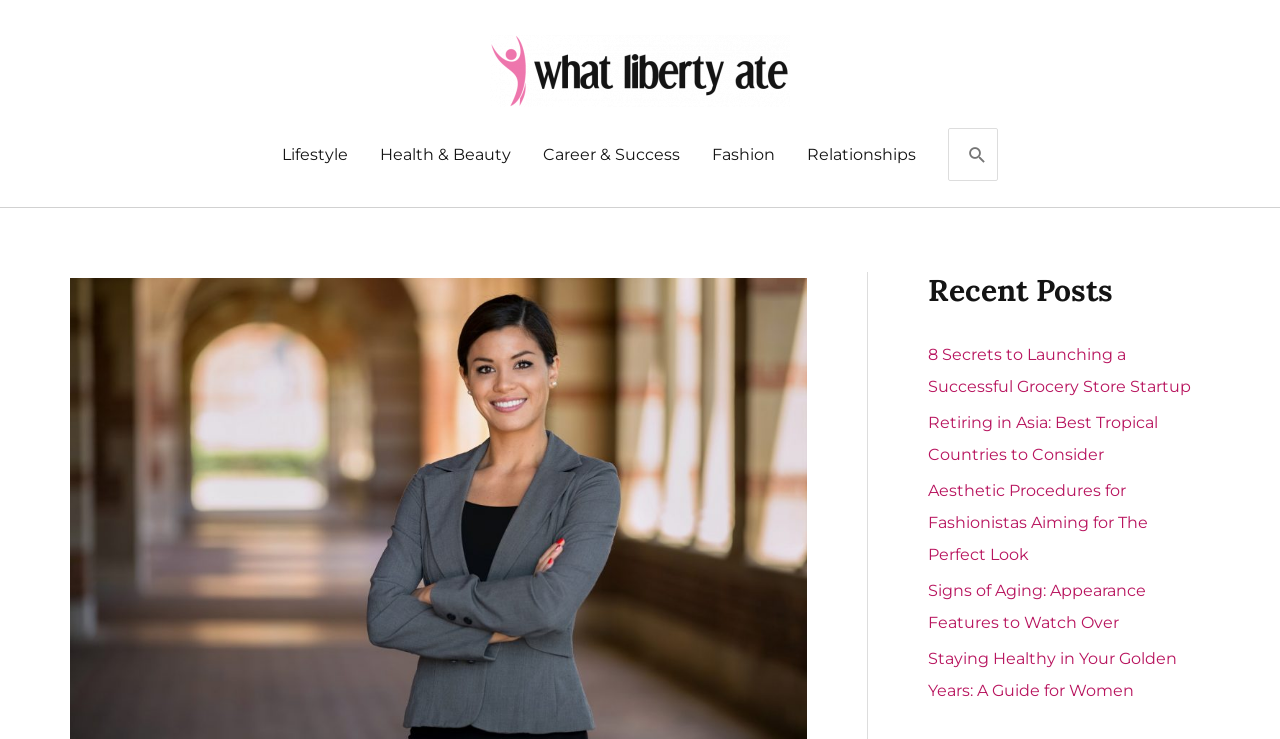How many categories are in the site navigation?
With the help of the image, please provide a detailed response to the question.

I found the site navigation section on the top-right corner of the webpage, which contains links to different categories. By counting the links, I found that there are 5 categories: Lifestyle, Health & Beauty, Career & Success, Fashion, and Relationships.